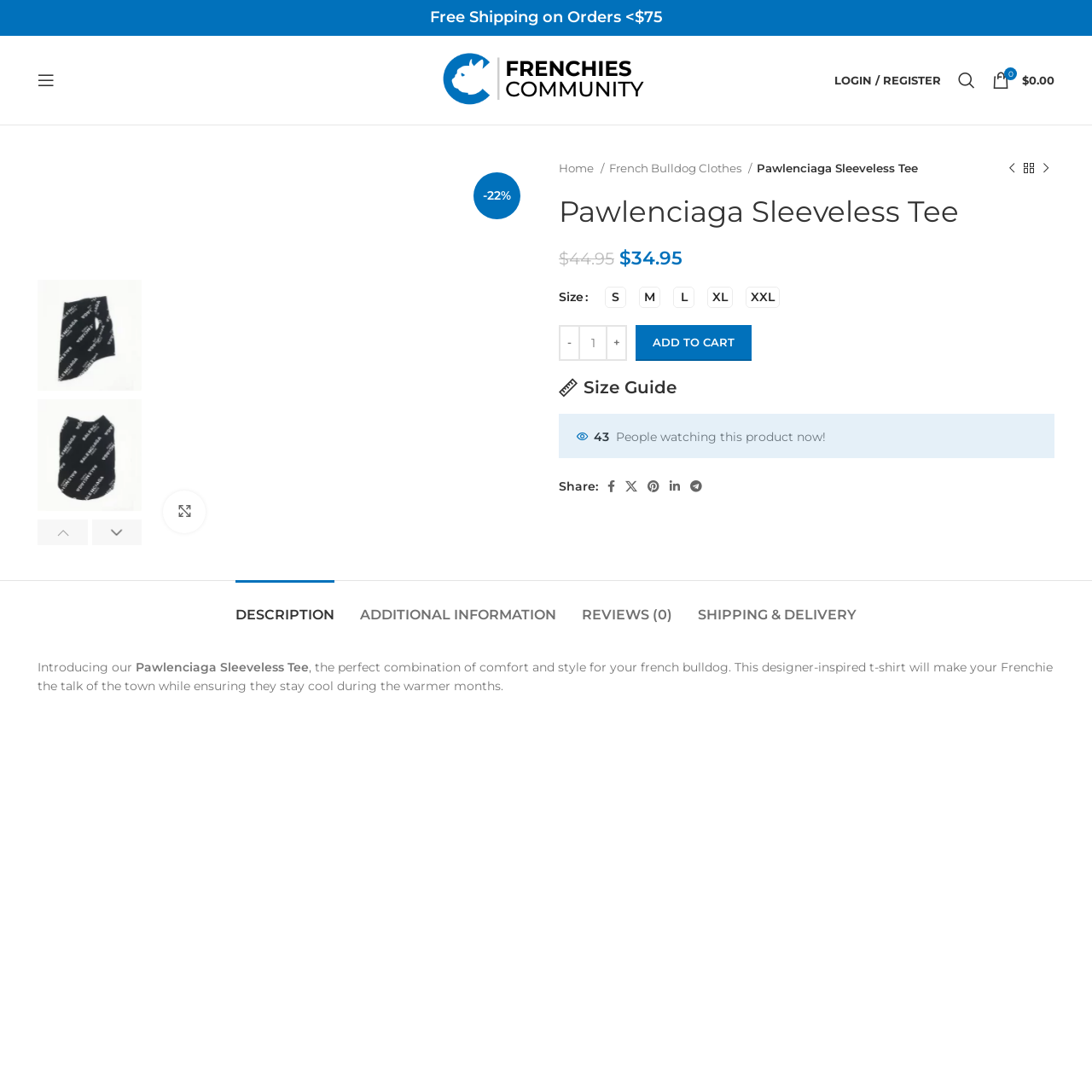View the portion of the image within the red bounding box and answer this question using a single word or phrase:
What type of weather is the Pawlenciaga Sleeveless Tee suitable for?

Warmer weather